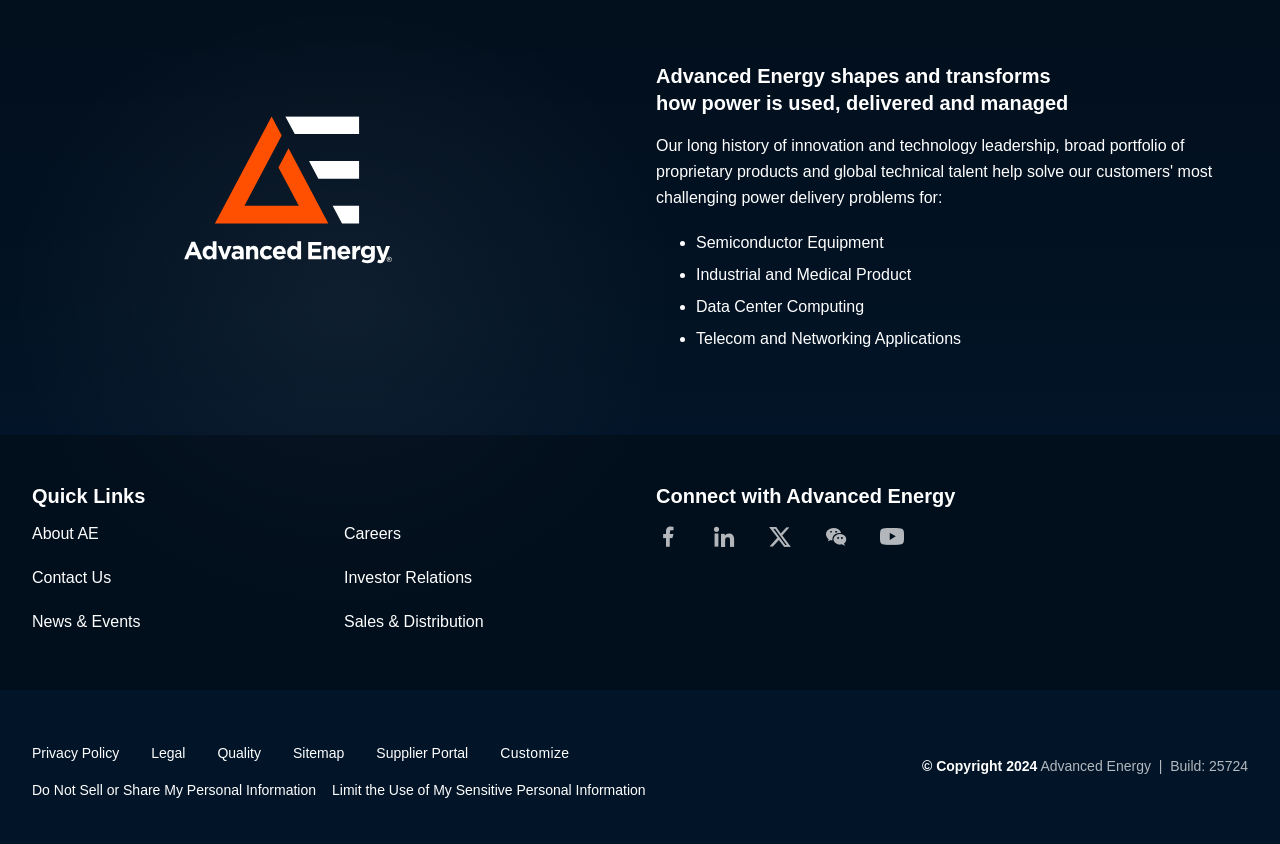What is the copyright year?
Using the screenshot, give a one-word or short phrase answer.

2024